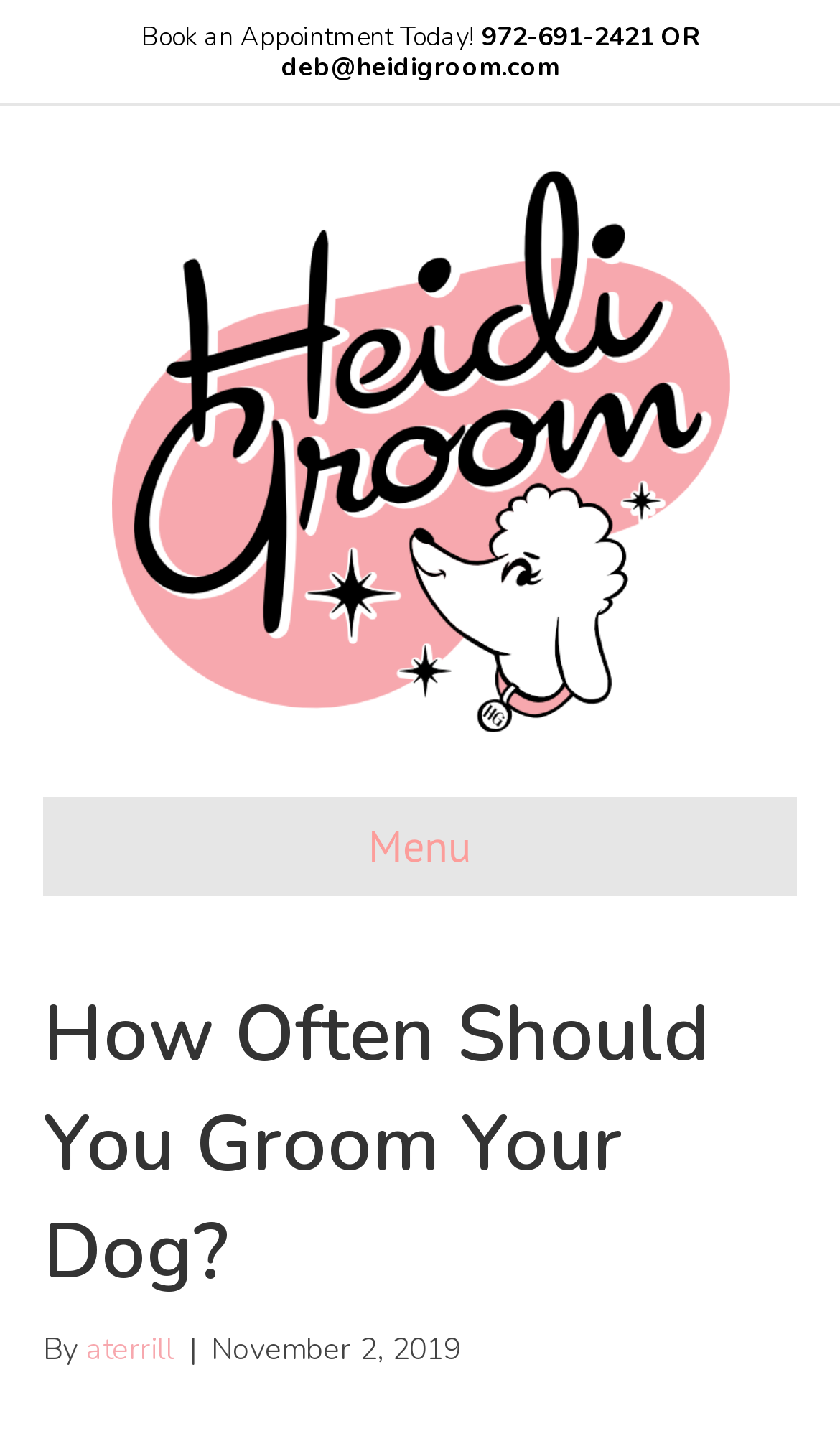Refer to the image and provide a thorough answer to this question:
Who wrote the article 'How Often Should You Groom Your Dog?'?

I found the author's name by looking at the header section of the webpage, where it says 'By aterrill | November 2, 2019'.